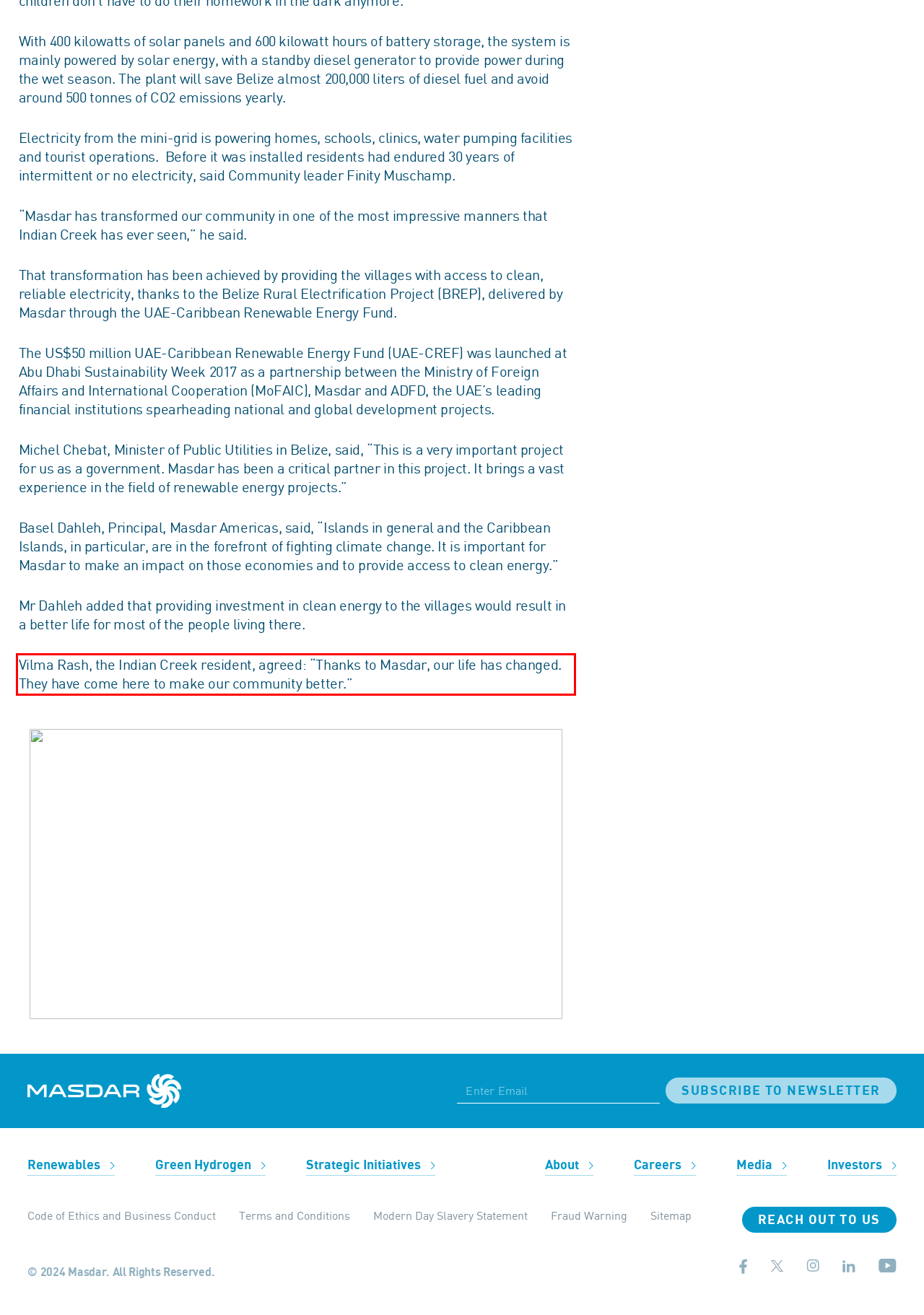You are given a screenshot showing a webpage with a red bounding box. Perform OCR to capture the text within the red bounding box.

Vilma Rash, the Indian Creek resident, agreed: “Thanks to Masdar, our life has changed. They have come here to make our community better.”